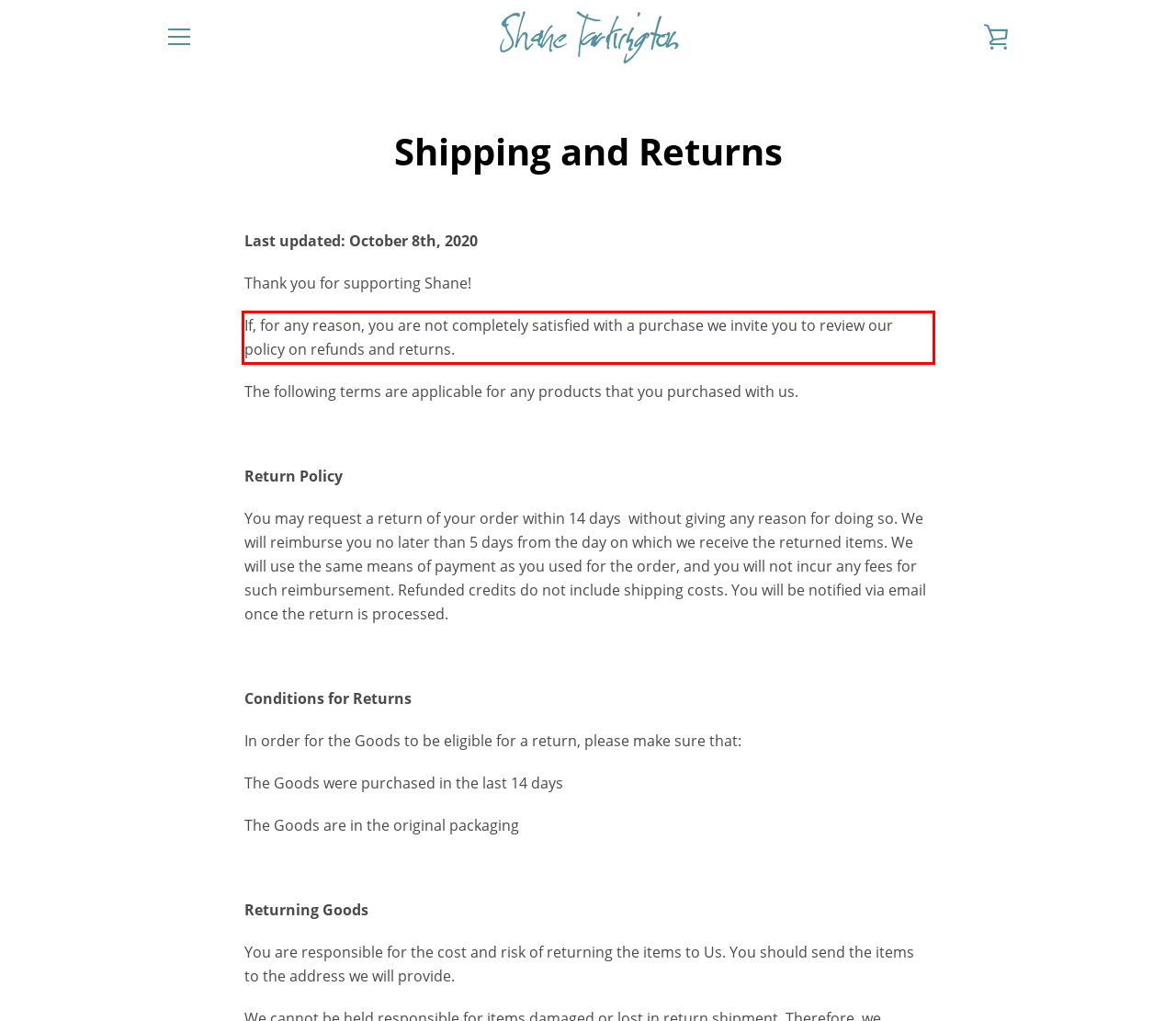Please perform OCR on the text content within the red bounding box that is highlighted in the provided webpage screenshot.

If, for any reason, you are not completely satisfied with a purchase we invite you to review our policy on refunds and returns.